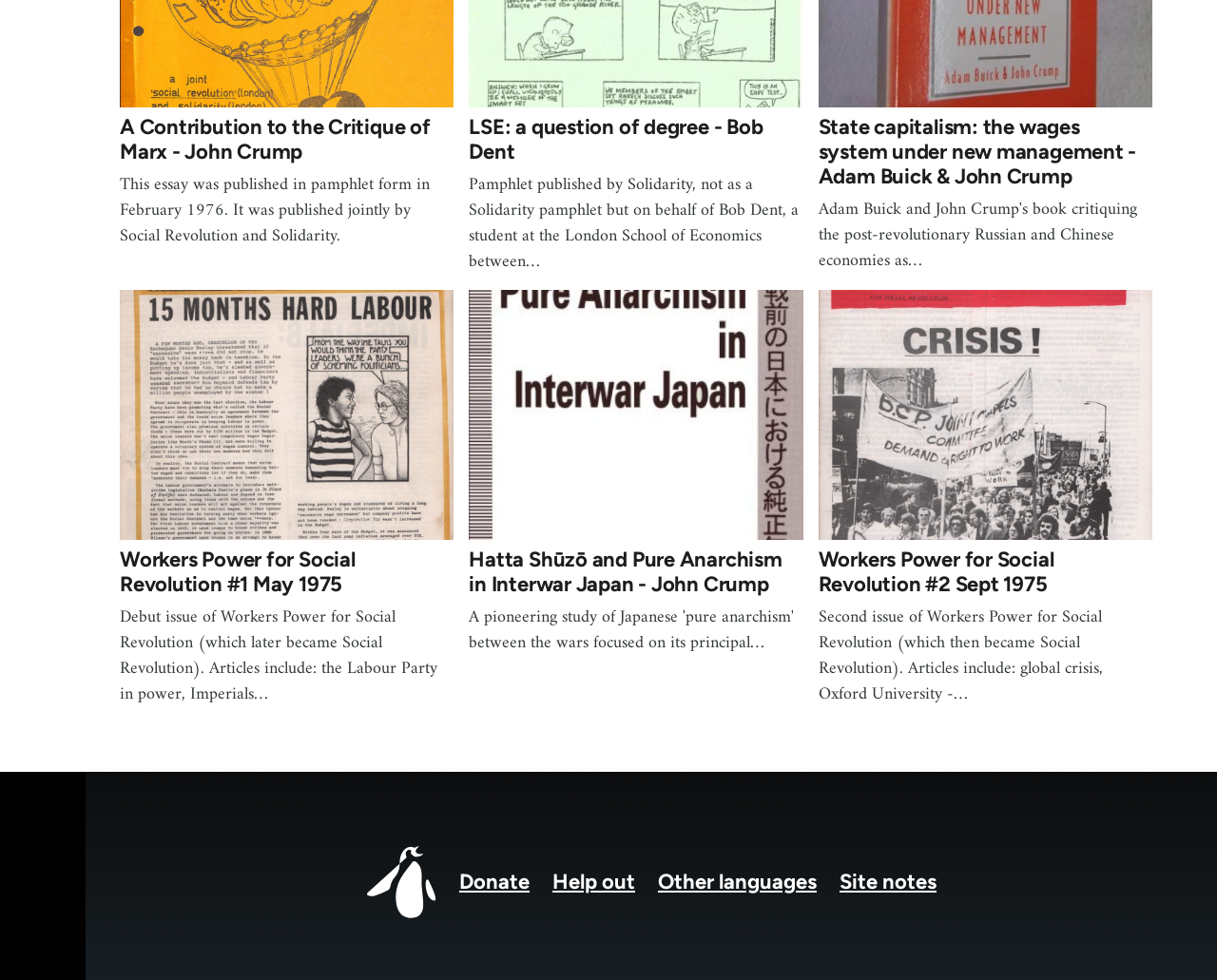How many links are in the footer menu?
Look at the image and respond with a one-word or short-phrase answer.

6